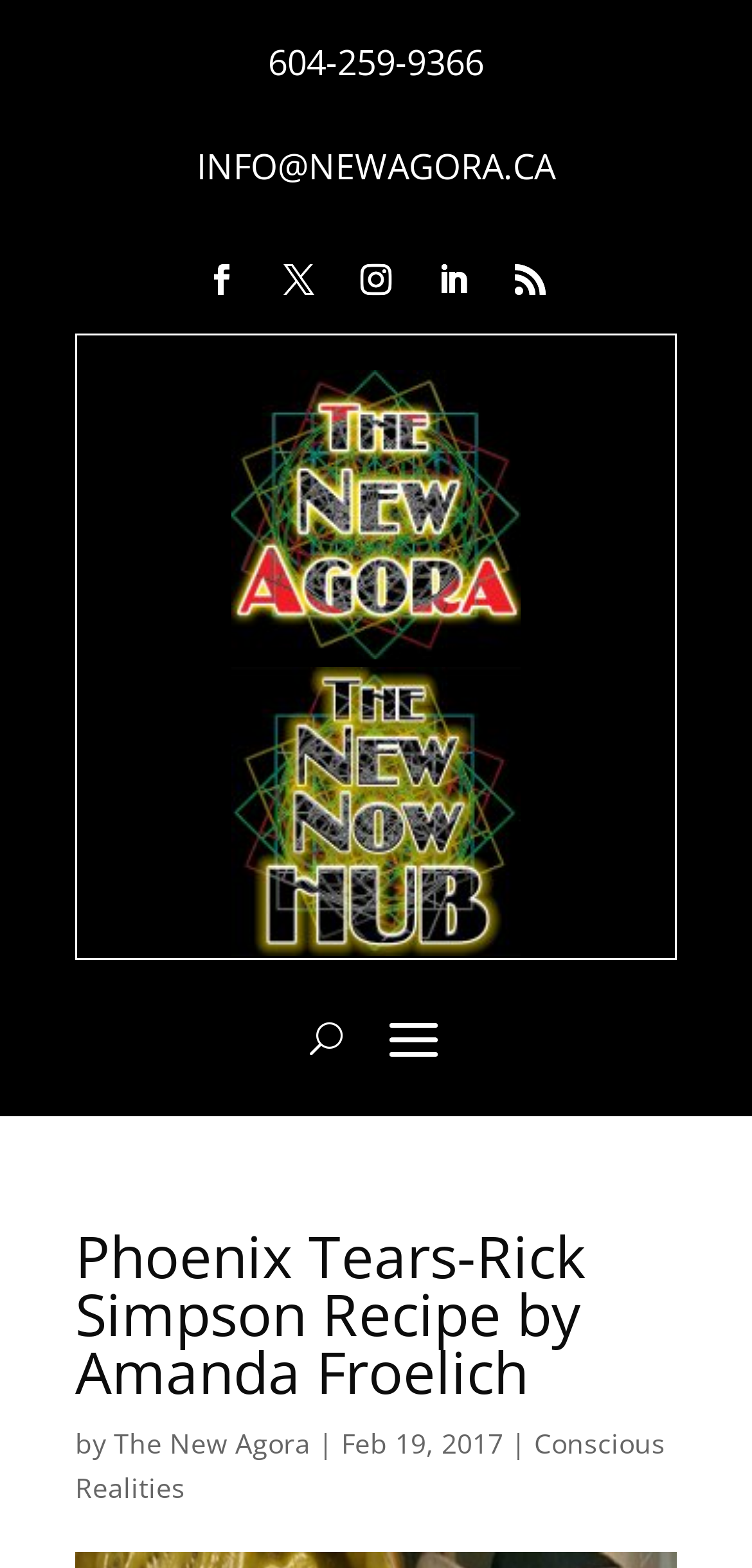Locate the bounding box coordinates of the area where you should click to accomplish the instruction: "Call the phone number".

[0.356, 0.025, 0.644, 0.054]